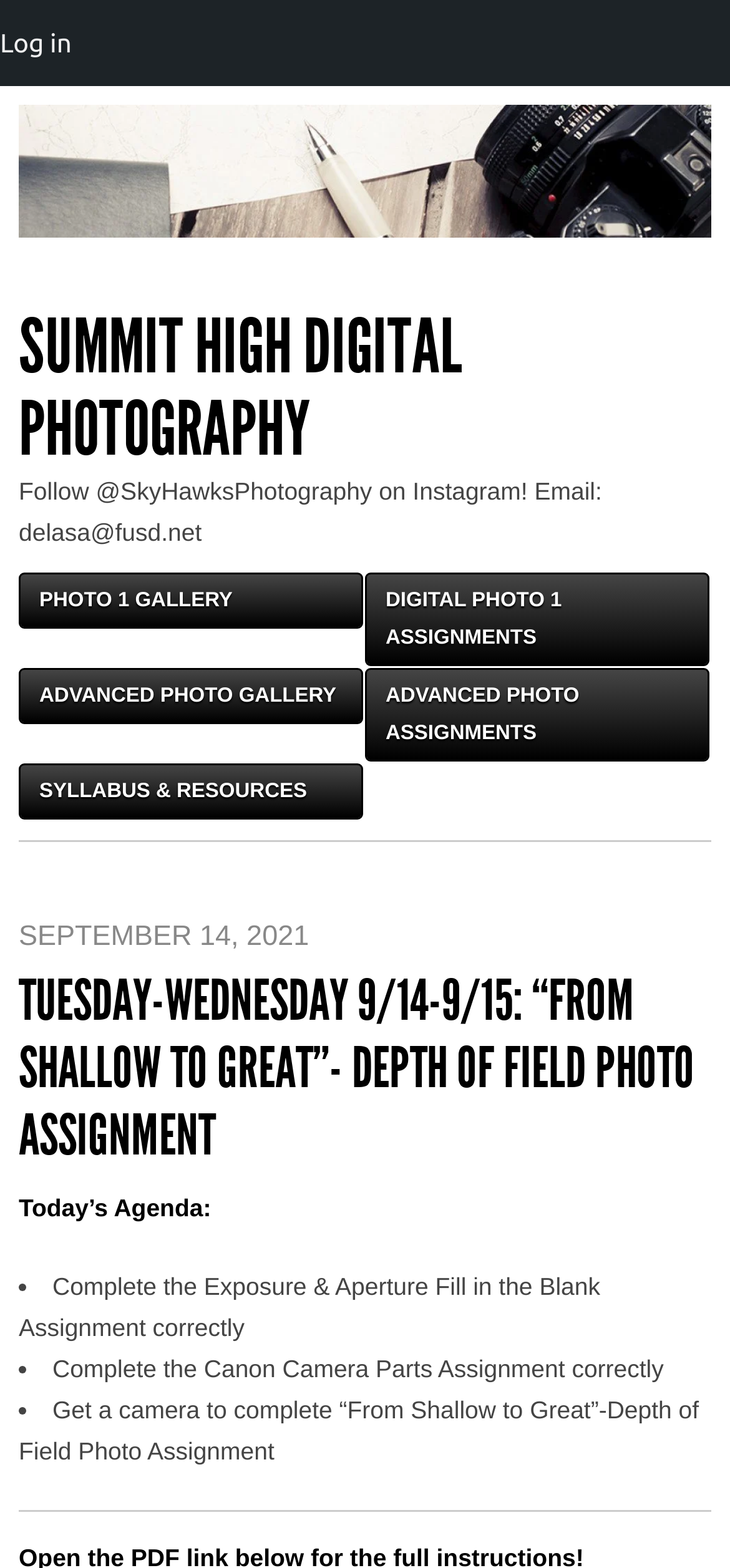Identify and extract the main heading from the webpage.

TUESDAY-WEDNESDAY 9/14-9/15: “FROM SHALLOW TO GREAT”- DEPTH OF FIELD PHOTO ASSIGNMENT